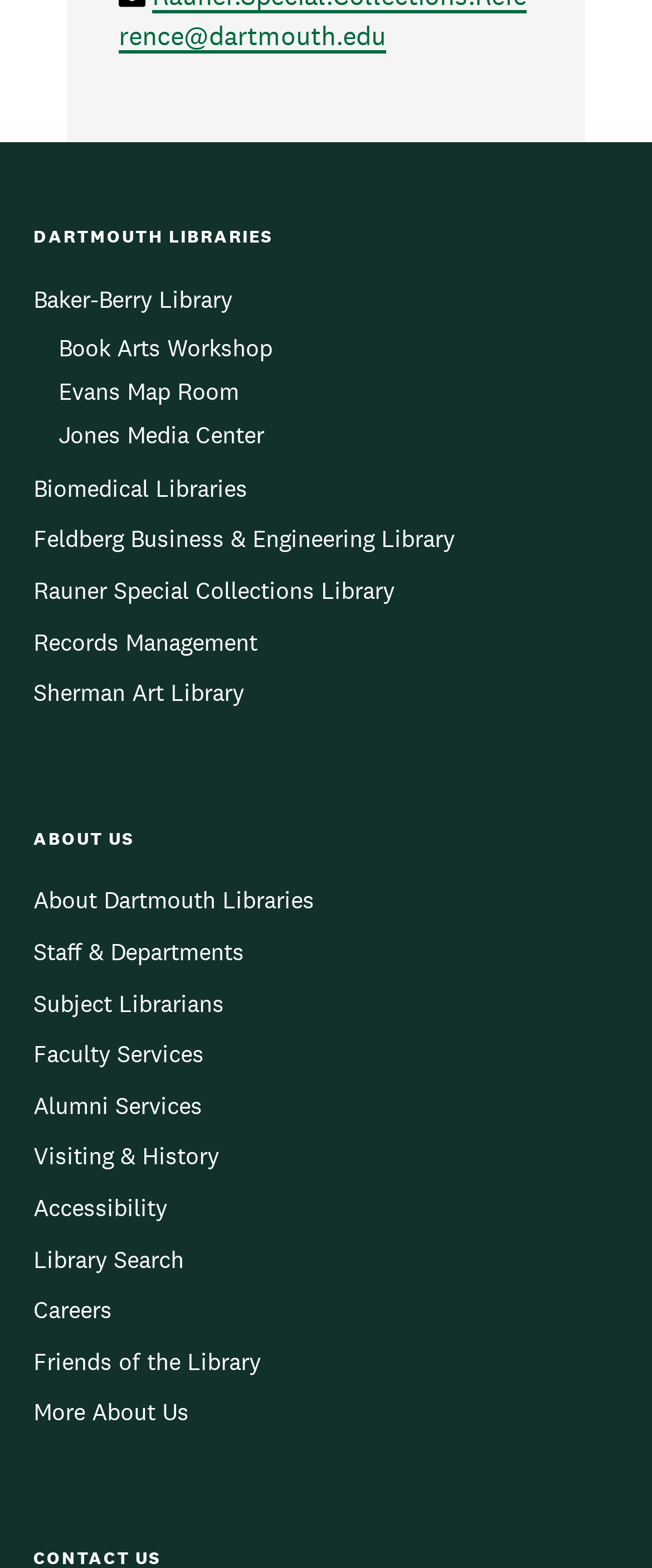Locate the bounding box coordinates of the element to click to perform the following action: 'listen to our podcast'. The coordinates should be given as four float values between 0 and 1, in the form of [left, top, right, bottom].

None